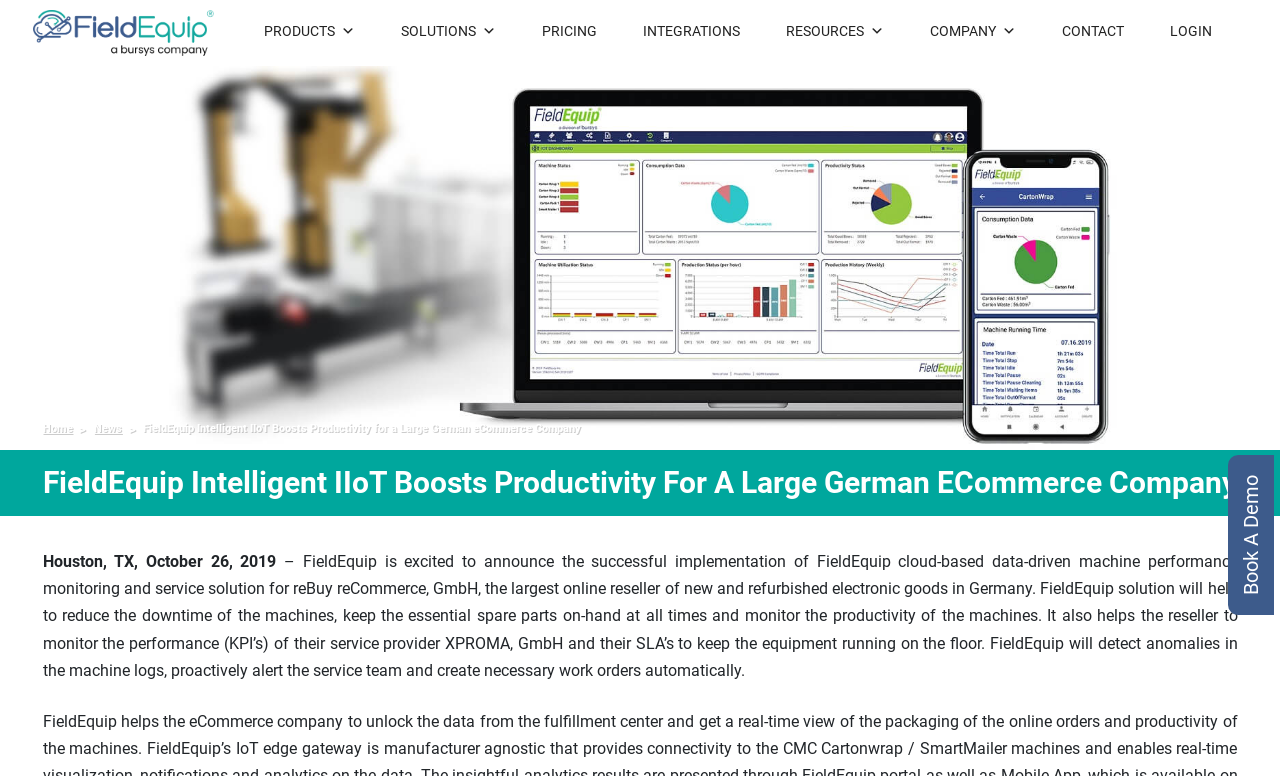Determine the bounding box coordinates of the region that needs to be clicked to achieve the task: "View products".

[0.198, 0.0, 0.285, 0.075]